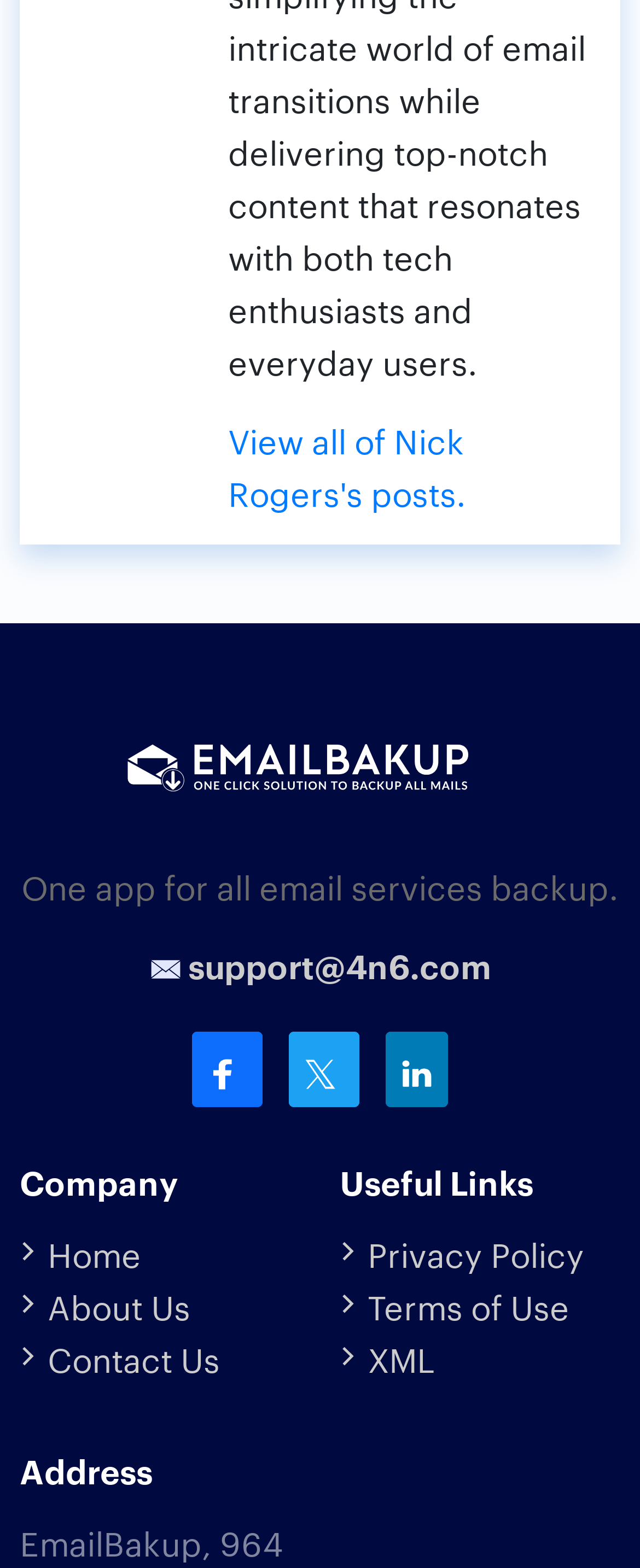Can you specify the bounding box coordinates of the area that needs to be clicked to fulfill the following instruction: "View all posts by Nick Rogers"?

[0.356, 0.265, 0.728, 0.328]